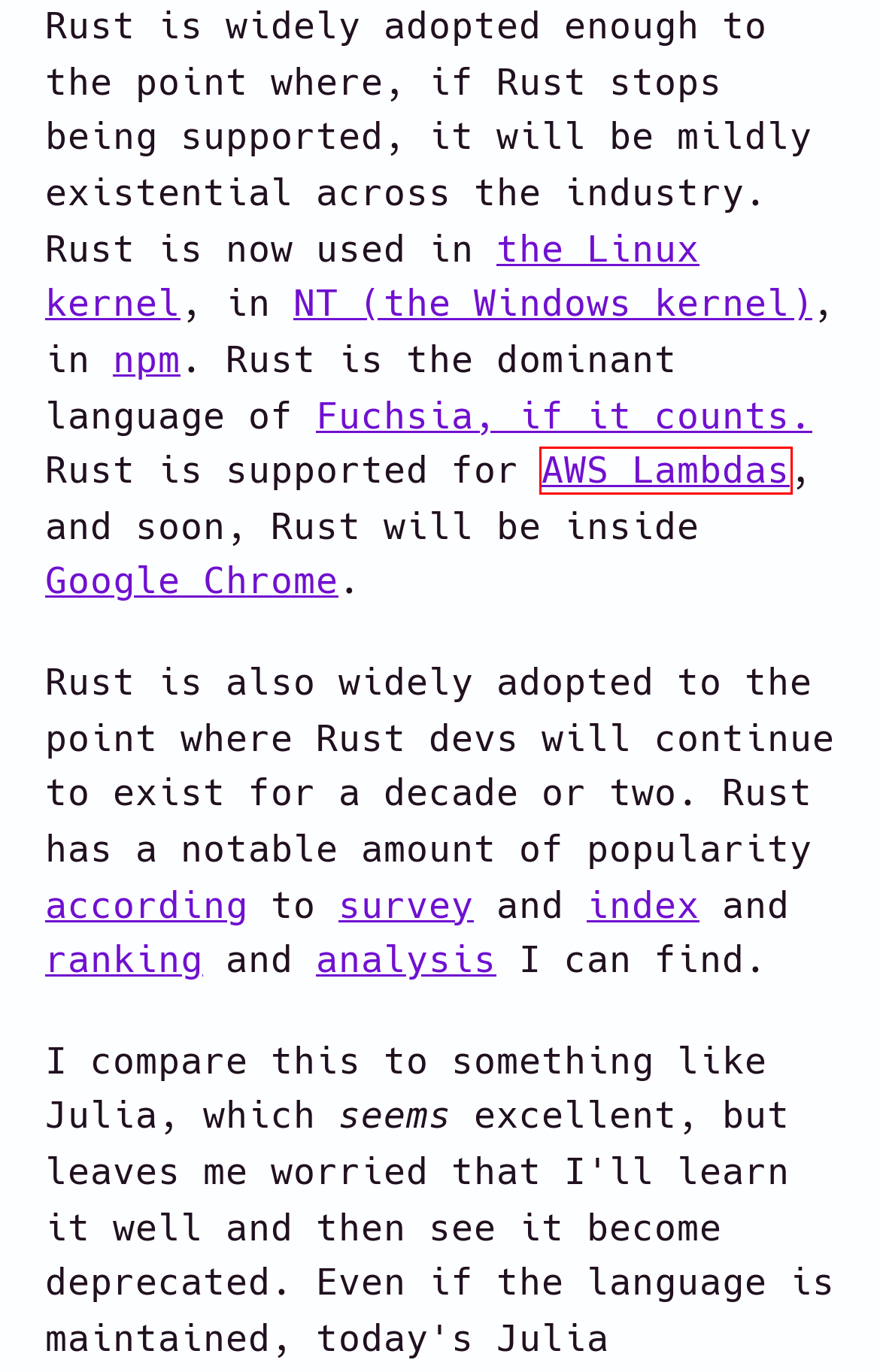Inspect the screenshot of a webpage with a red rectangle bounding box. Identify the webpage description that best corresponds to the new webpage after clicking the element inside the bounding box. Here are the candidates:
A. TIOBE Index - TIOBE
B. Octoverse: The state of open source and rise of AI in 2023 - The GitHub Blog
C. lynns projects // lynndotpy
D. Reso: Rewritten in Rust and now 20000x faster!! // lynndotpy
E. GitHub Language Stats
F. Building Lambda functions with Rust - AWS Lambda
G. Stack Overflow Developer Survey 2023
H. PYPL PopularitY of Programming Language index

F